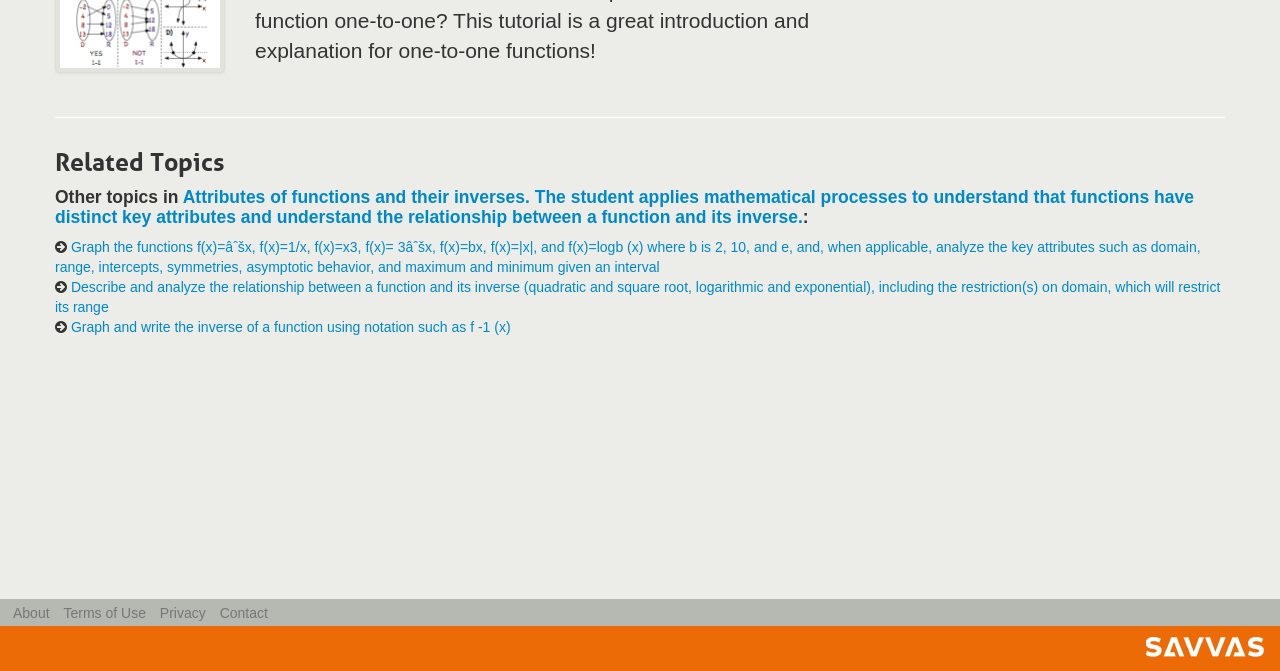Determine the bounding box for the described UI element: "alt="What is a One-to-One Function?"".

[0.047, 0.017, 0.172, 0.041]